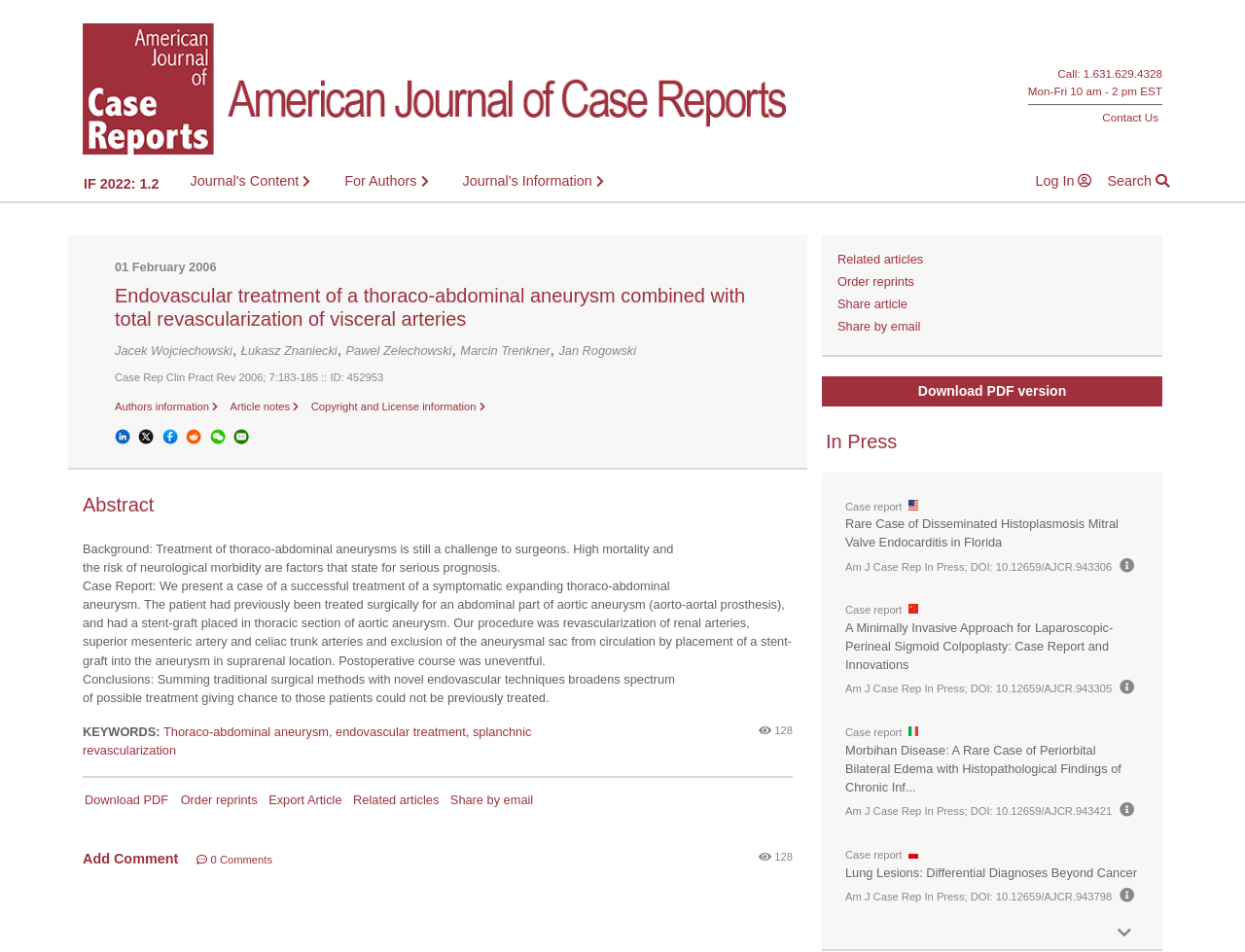Craft a detailed narrative of the webpage's structure and content.

The webpage appears to be an article abstract from the American Journal of Case Reports. At the top left corner, there is a logo of the American Journal of Case Reports, accompanied by a link to the journal's content, information, and authors' section. On the top right corner, there are links to log in, search, and contact information.

Below the logo, there is a heading that displays the title of the article, "Endovascular treatment of a thoraco-abdominal aneurysm combined with total revascularization of visceral arteries." The authors' names, Jacek Wojciechowski, Łukasz Znaniecki, Pawel Zelechowski, Marcin Trenkner, and Jan Rogowski, are listed below the title.

The abstract section is divided into background, case report, and conclusions. The background section discusses the challenges of treating thoraco-abdominal aneurysms, while the case report section presents a successful treatment of a symptomatic expanding thoraco-abdominal aneurysm using endovascular techniques. The conclusions section summarizes the benefits of combining traditional surgical methods with novel endovascular techniques.

On the right side of the abstract section, there are links to authors' information, article notes, copyright and license information, and a list of keywords related to the article. Below the abstract section, there are buttons to download the PDF version of the article and to order reprints.

At the bottom of the page, there are links to related articles, a section to add comments, and a display of the number of views. There are also three case reports from different countries, including the USA, China, and Italy, with links to read more about each case.

Overall, the webpage is a detailed abstract of a medical article, providing information on the treatment of thoraco-abdominal aneurysms and featuring links to related content and resources.